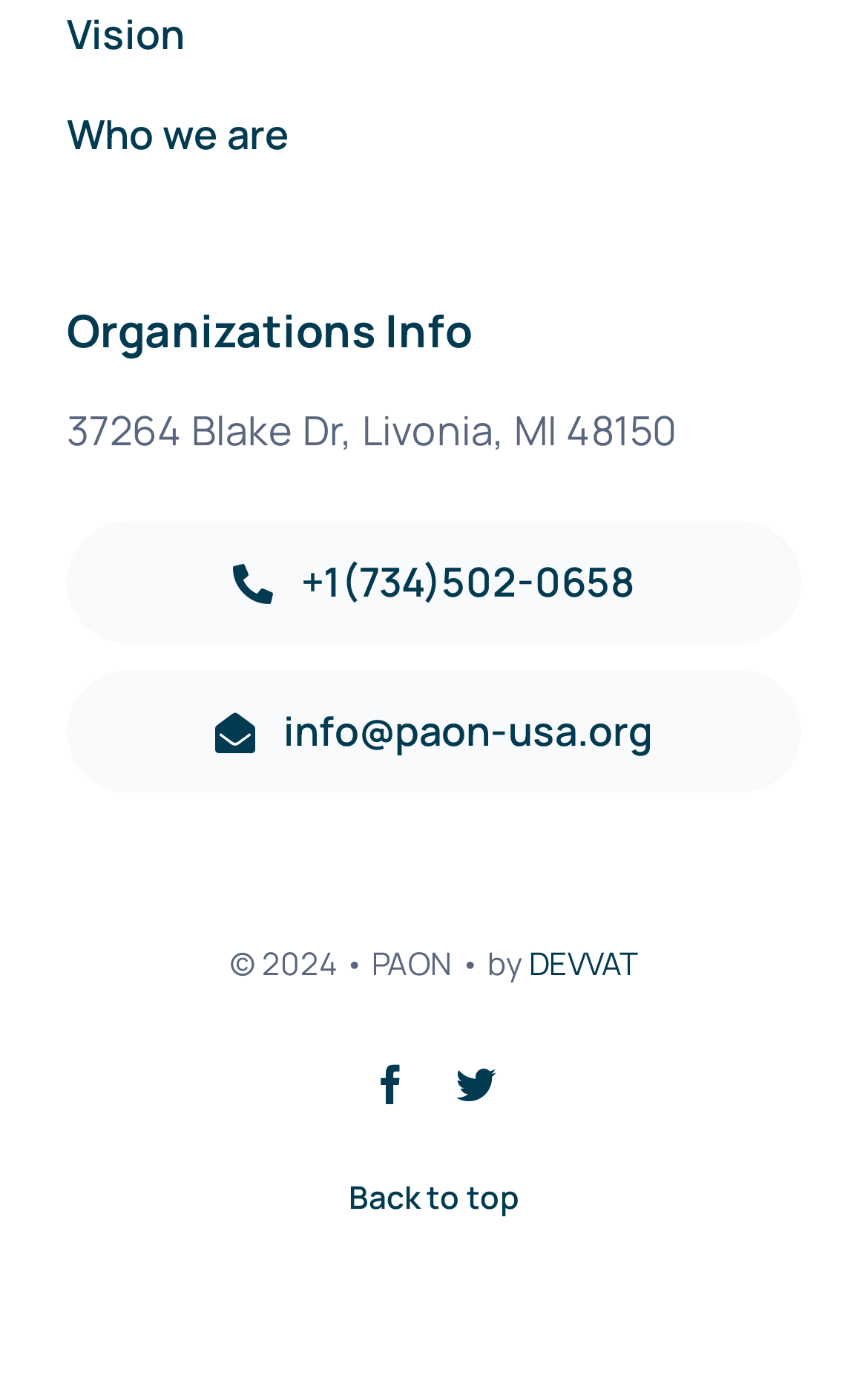Extract the bounding box for the UI element that matches this description: "Who we are".

[0.077, 0.072, 0.458, 0.125]